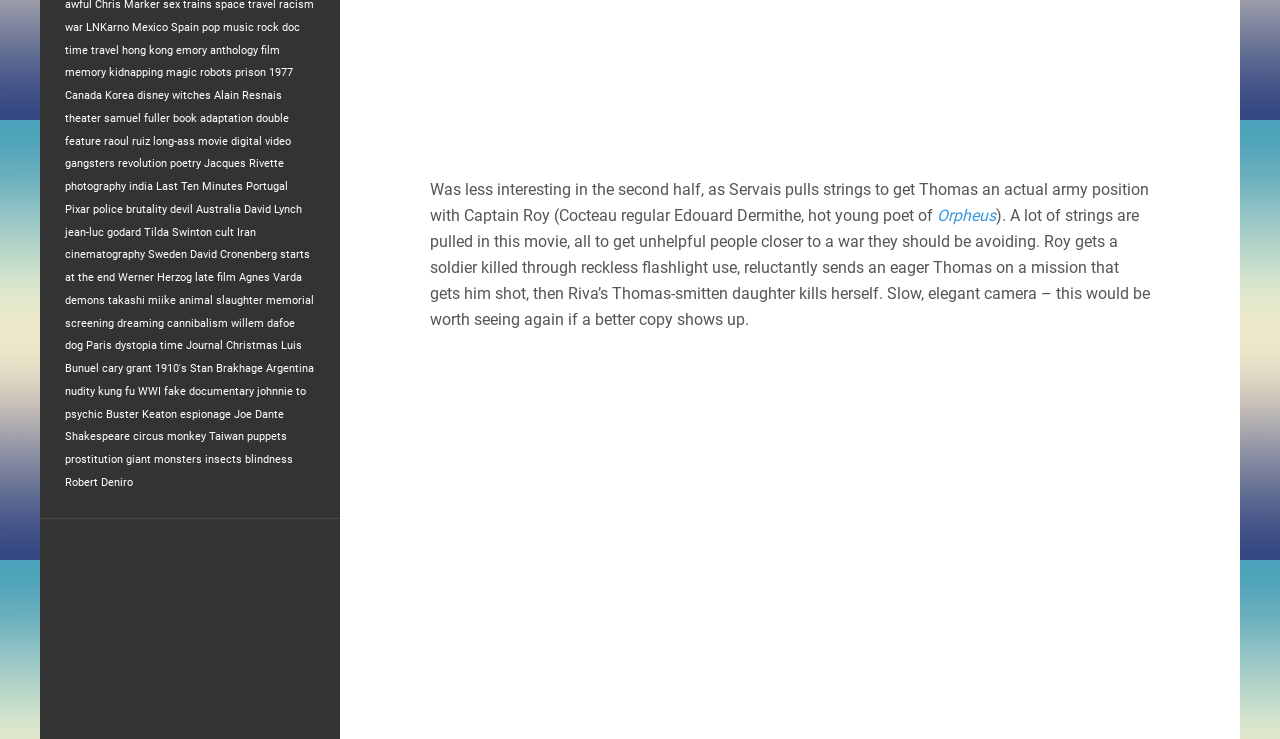What is the topic of the link at the top left corner?
From the image, respond using a single word or phrase.

War